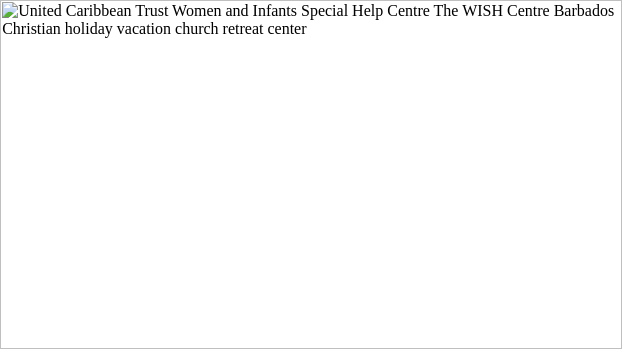Explain in detail what you see in the image.

An image representing the United Caribbean Trust Women and Infants Special Help Centre, known as The WISH Centre, in Barbados. This center serves as a Christian holiday vacation and church retreat destination, emphasizing support for women and infants. The image likely embodies the center's mission of providing a nurturing environment for families, promoting spiritual and community development, and offering a tranquil setting for retreat activities.